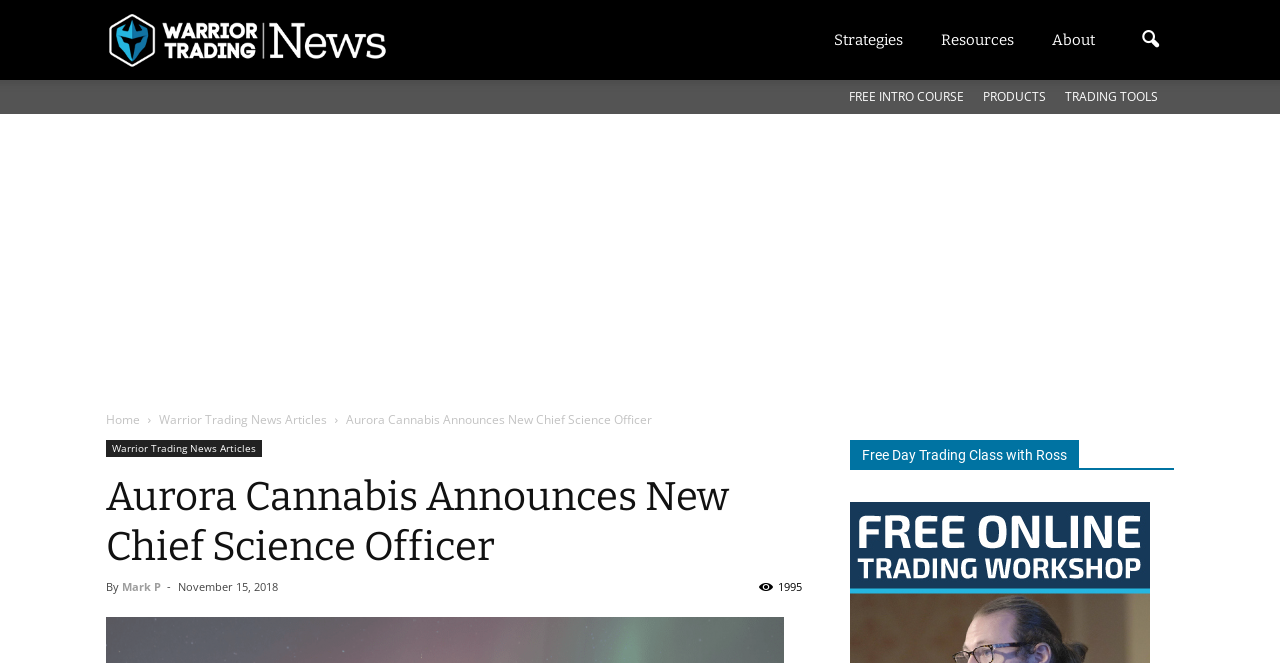Identify the bounding box coordinates of the region I need to click to complete this instruction: "Click the link to read the article by Mark P".

[0.095, 0.873, 0.126, 0.896]